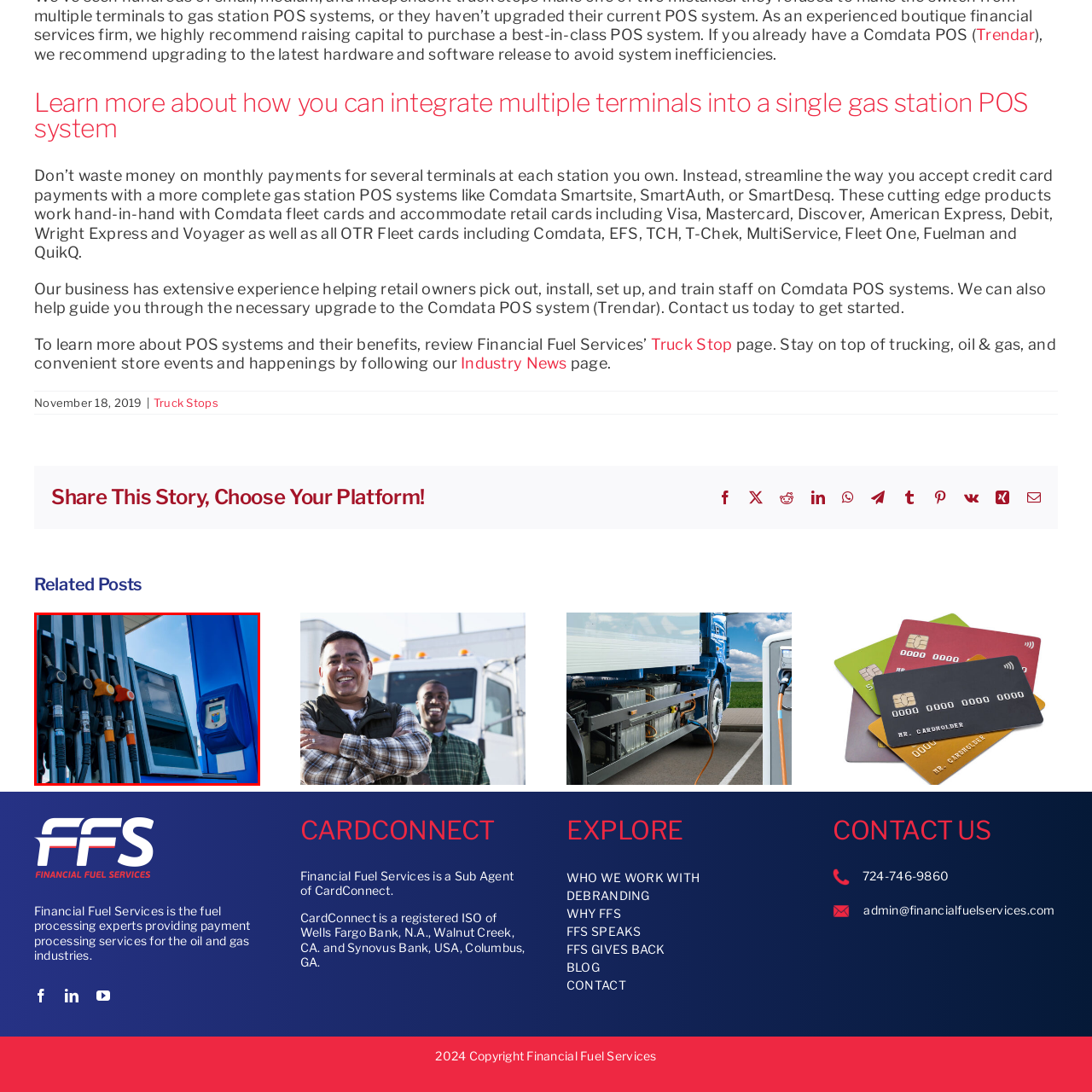Observe the visual content surrounded by a red rectangle, What is the purpose of the digital payment terminal? Respond using just one word or a short phrase.

to process transactions